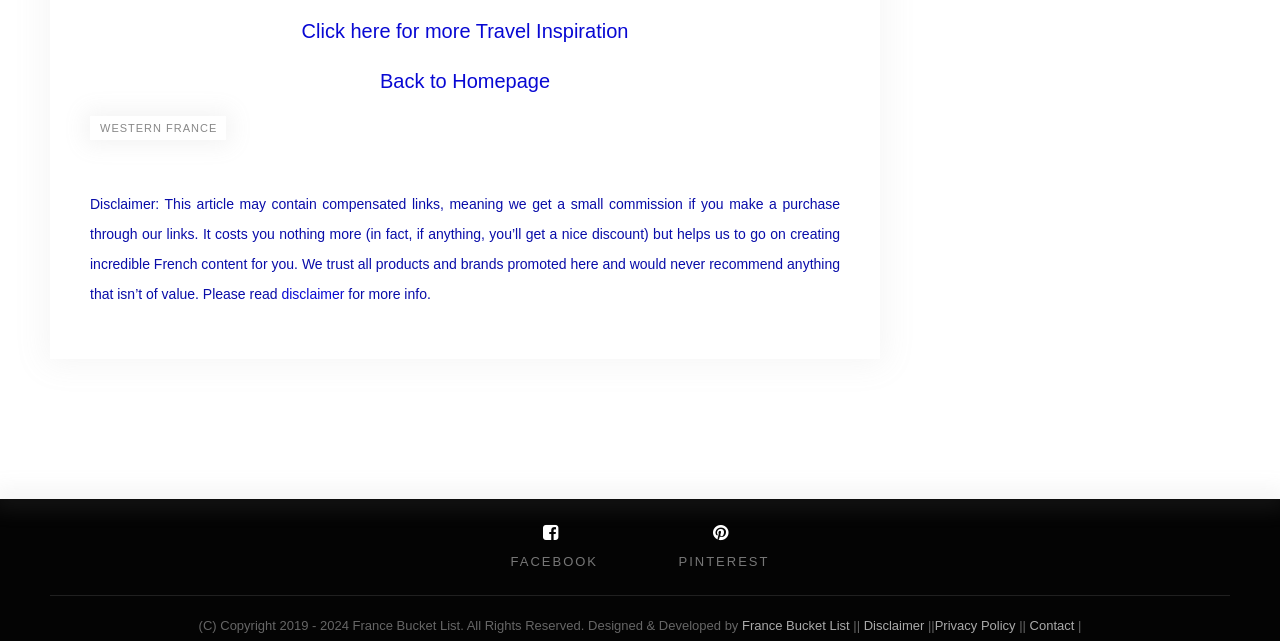What social media platforms are available?
Kindly offer a comprehensive and detailed response to the question.

The answer can be found by looking at the link elements with the icons for FACEBOOK and PINTEREST, which are located at the bottom of the webpage, indicating that users can access the website's social media profiles through these links.